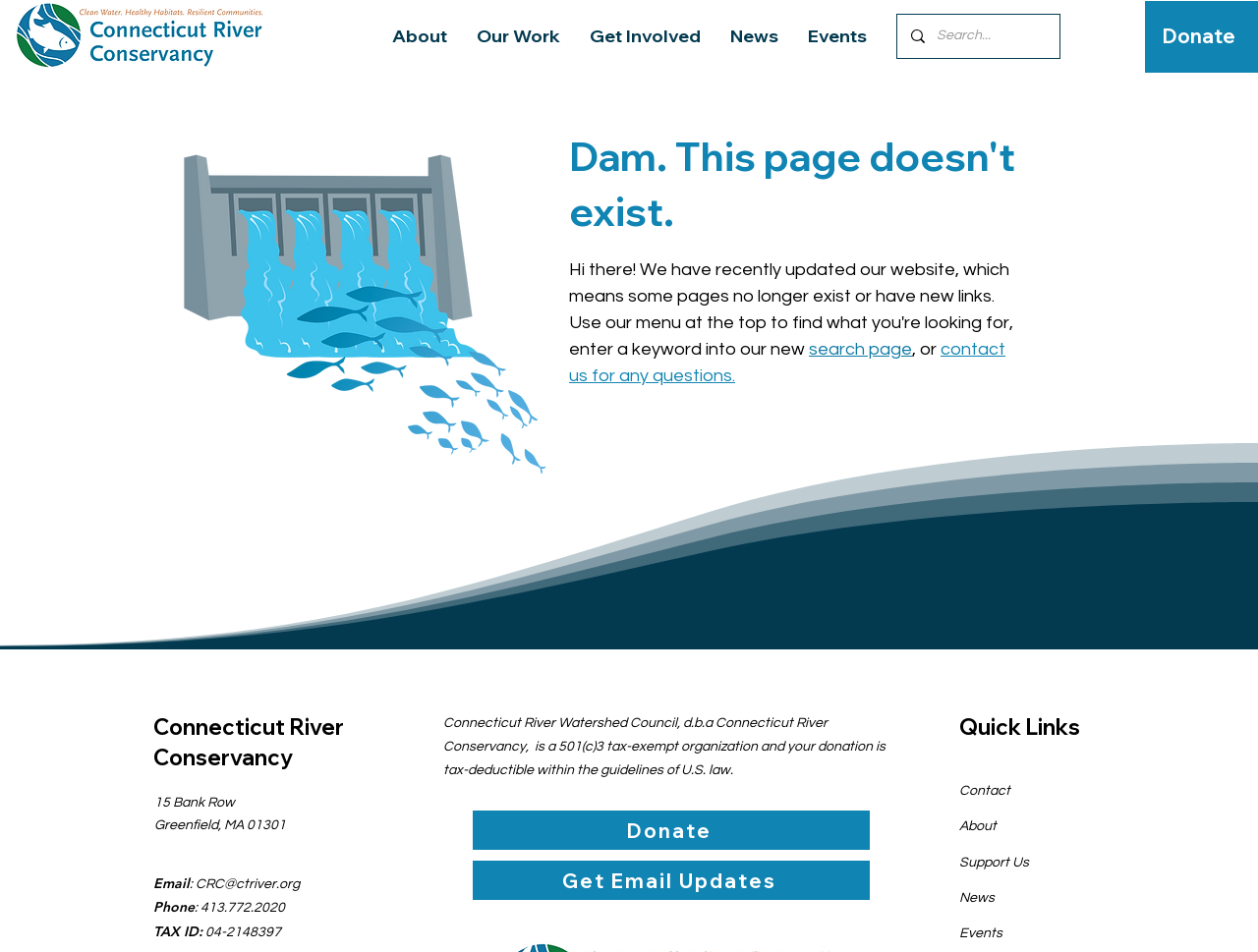Provide the bounding box coordinates of the HTML element described as: "aria-label="Search..." name="q" placeholder="Search..."". The bounding box coordinates should be four float numbers between 0 and 1, i.e., [left, top, right, bottom].

[0.744, 0.015, 0.809, 0.061]